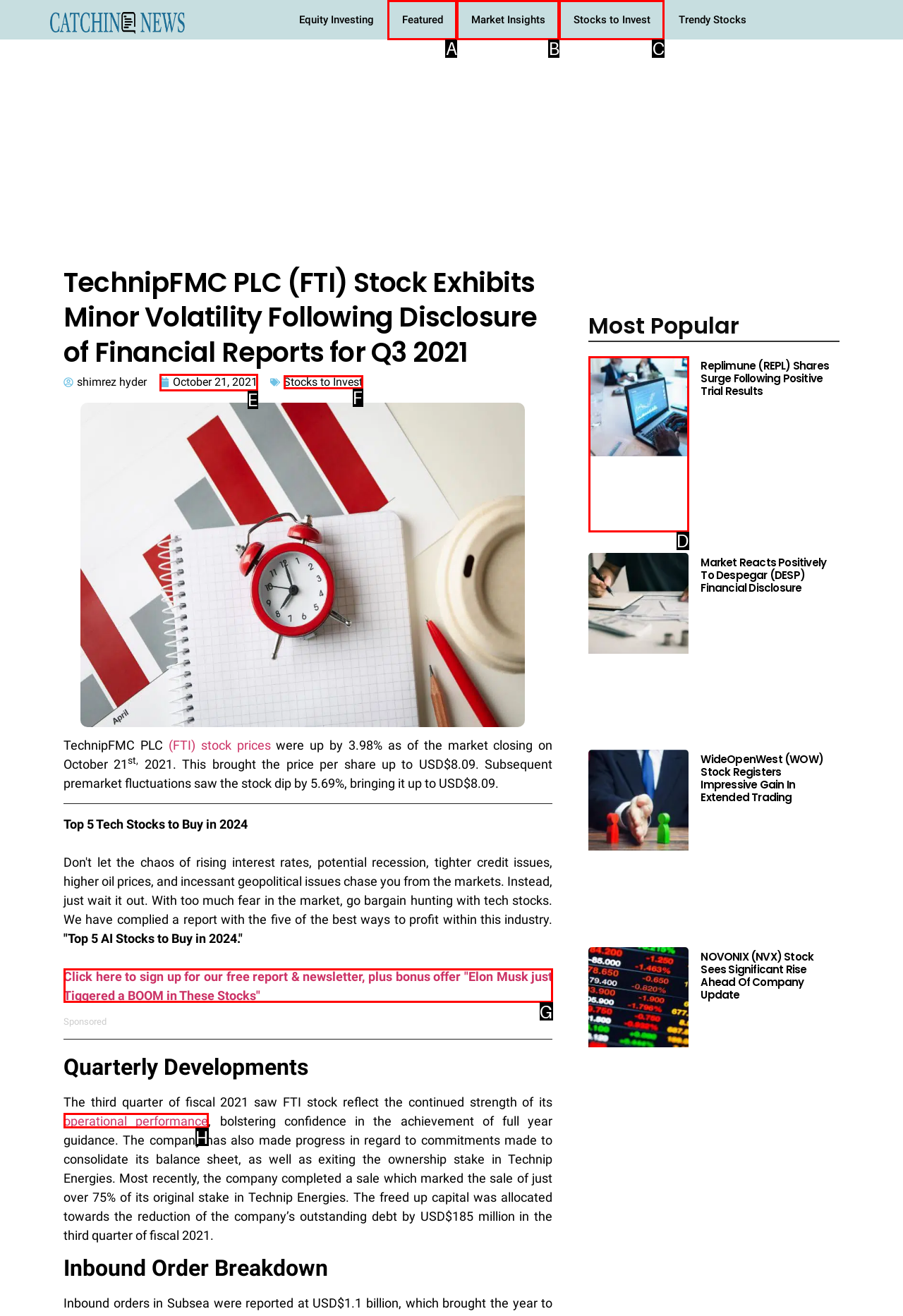Given the description: Featured, identify the matching HTML element. Provide the letter of the correct option.

A